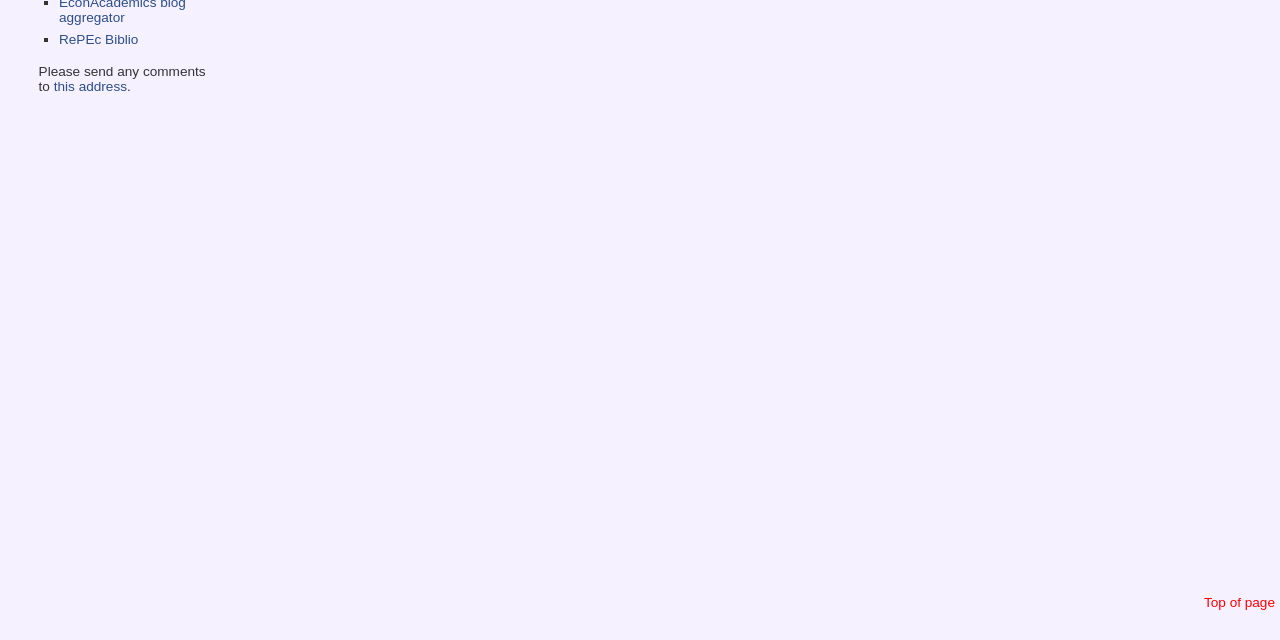Identify the bounding box for the given UI element using the description provided. Coordinates should be in the format (top-left x, top-left y, bottom-right x, bottom-right y) and must be between 0 and 1. Here is the description: Top of page

[0.941, 0.93, 0.996, 0.953]